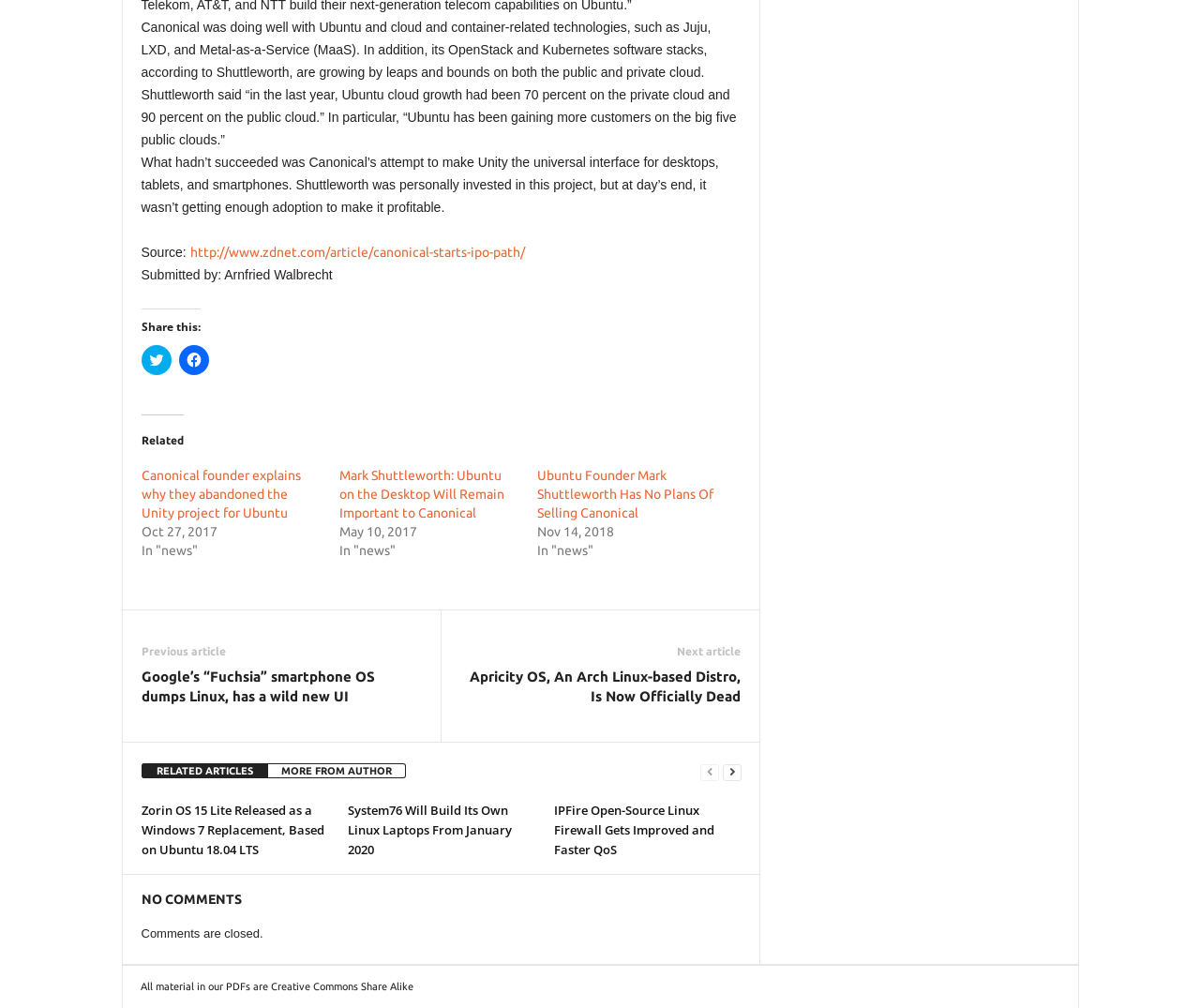Find the bounding box coordinates for the HTML element described as: "http://www.zdnet.com/article/canonical-starts-ipo-path/". The coordinates should consist of four float values between 0 and 1, i.e., [left, top, right, bottom].

[0.158, 0.243, 0.437, 0.258]